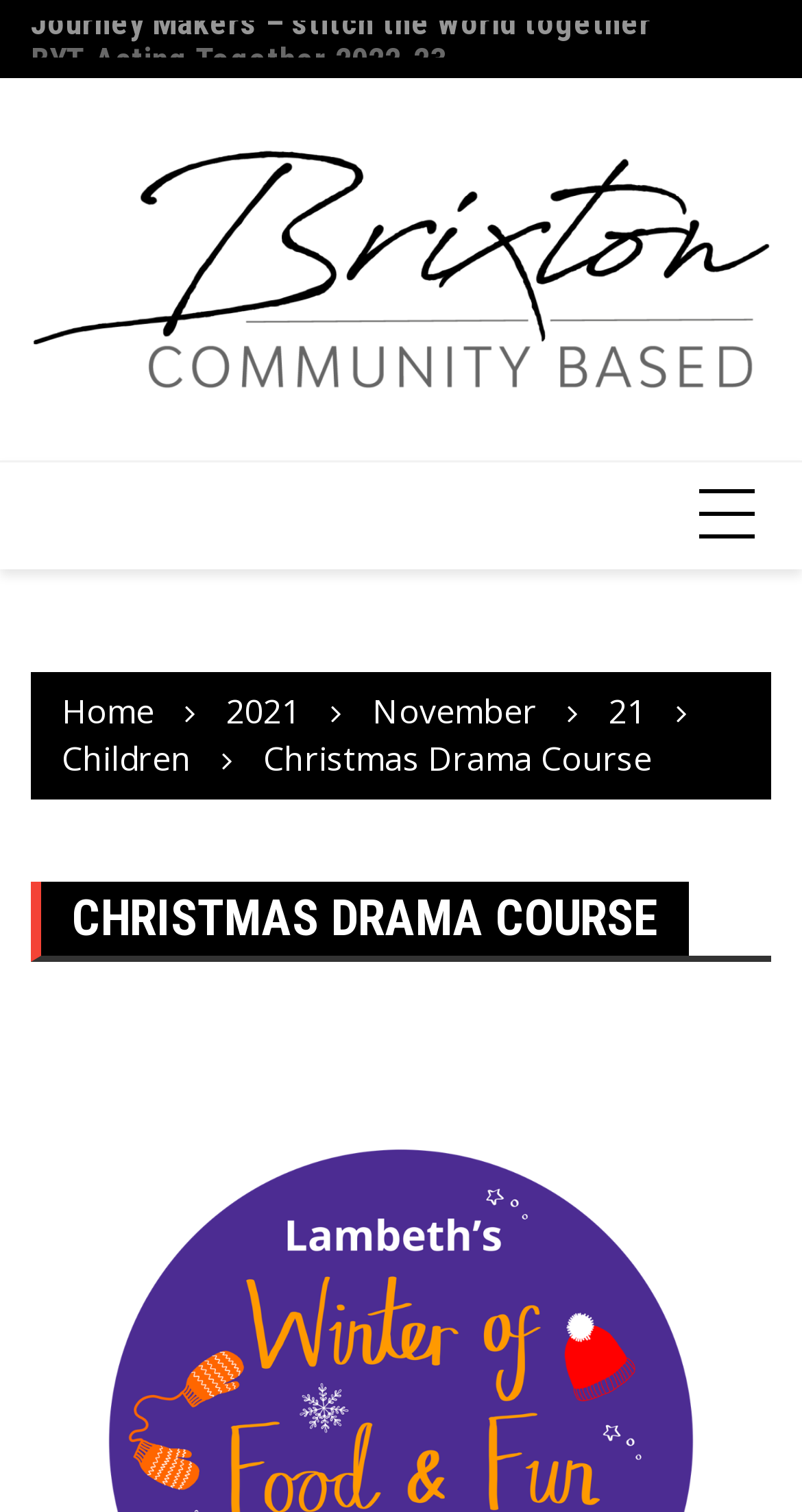Determine the bounding box coordinates of the UI element described by: "Christmas Drama Course".

[0.328, 0.487, 0.813, 0.517]